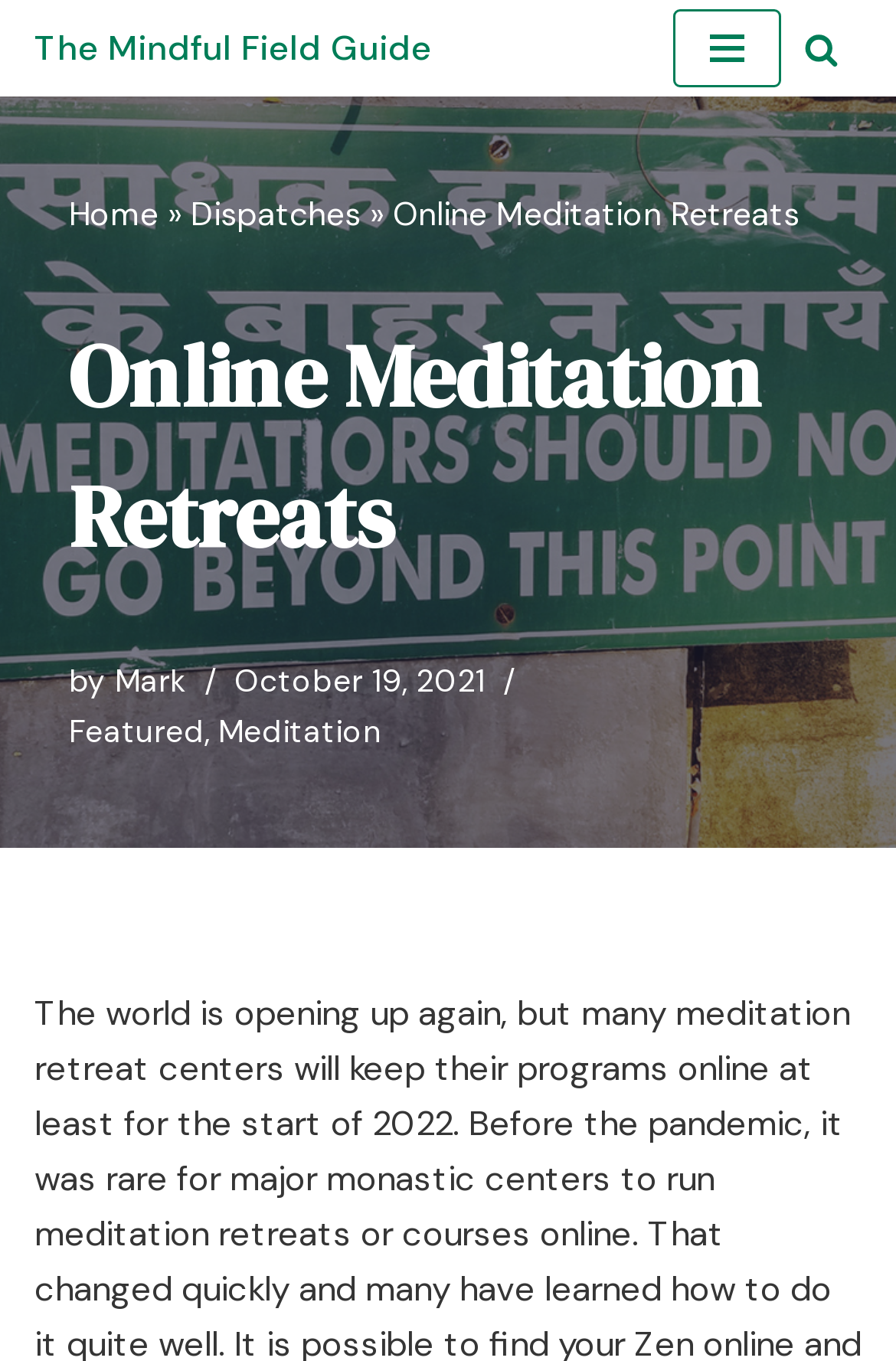Offer a detailed explanation of the webpage layout and contents.

The webpage is about online meditation retreats, with a focus on finding excellent retreats to practice meditation in community while at home. 

At the top left of the page, there is a link to skip to the content, followed by a link to "The Mindful Field Guide" and a navigation menu button on the top right. A search link with an accompanying image is located at the top right corner. 

Below the top navigation section, there are links to "Home", "Dispatches", and a separator symbol "»" in between. The main title "Online Meditation Retreats" is centered on the page, with a heading element that spans almost the entire width of the page. 

Under the main title, there is a byline that reads "by Mark" with the date "October 19, 2021" next to it. Below the byline, there are links to "Featured" and "Meditation" on the left side of the page.